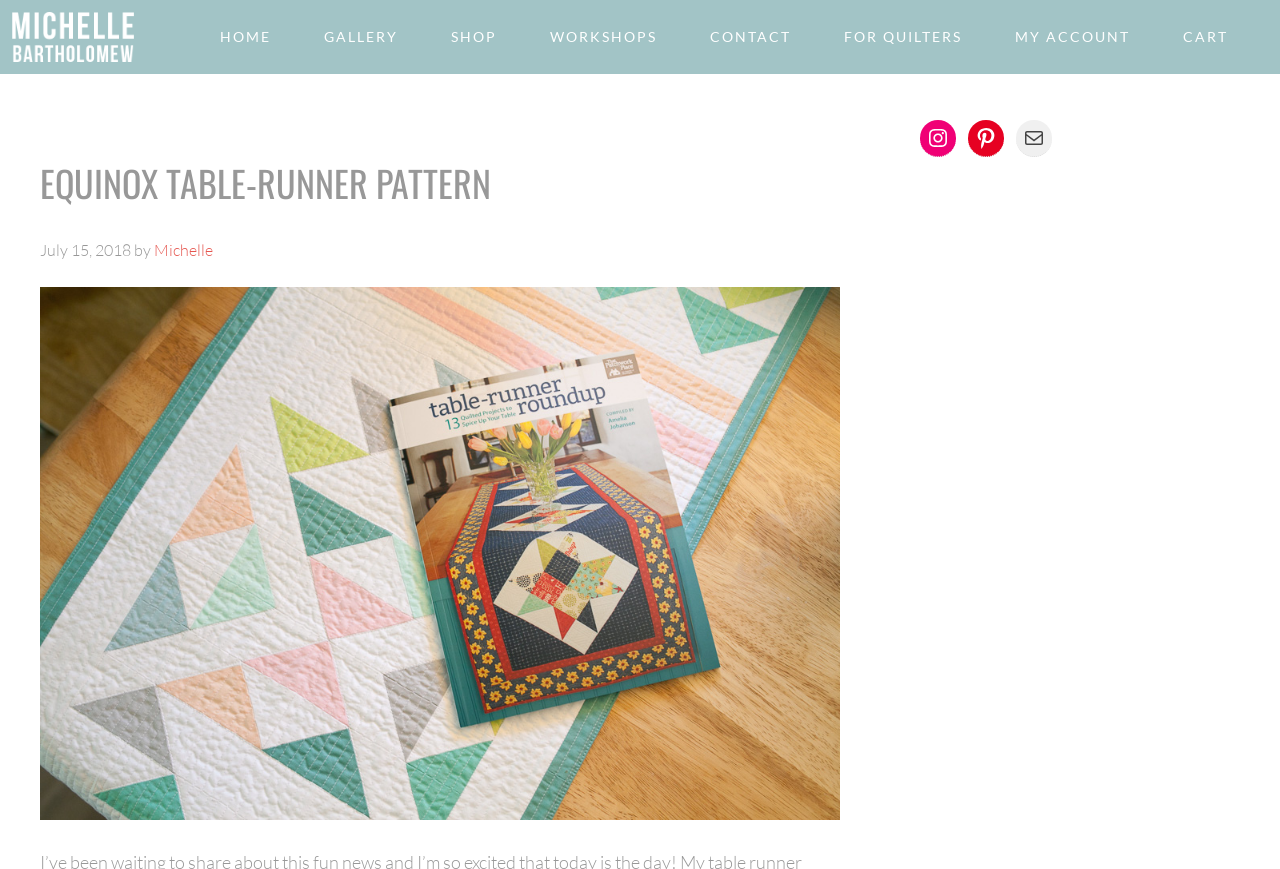Locate the bounding box coordinates of the clickable area needed to fulfill the instruction: "follow on instagram".

[0.719, 0.138, 0.747, 0.18]